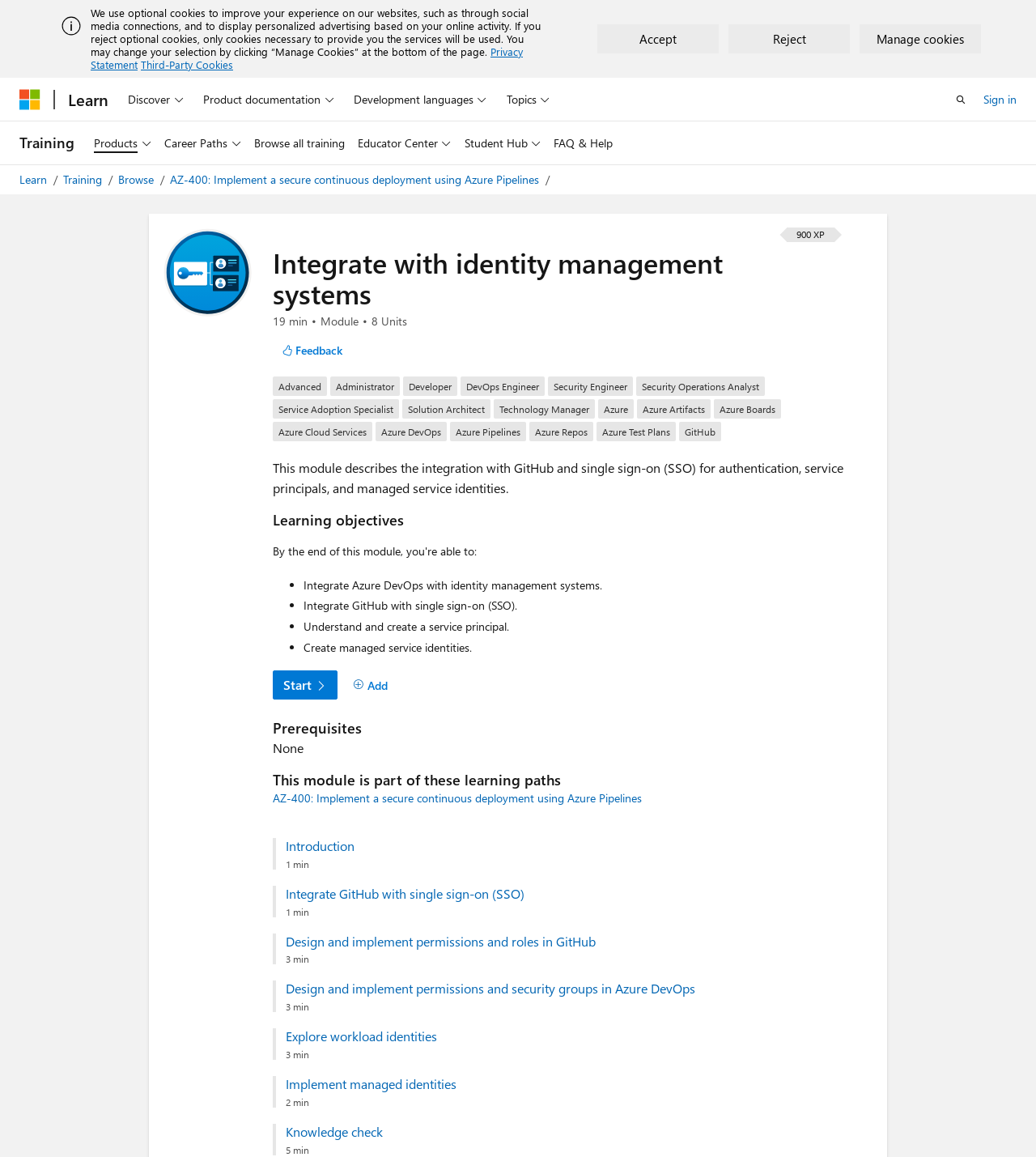How many units are in this module?
Refer to the image and give a detailed answer to the query.

The webpage contains a StaticText element with the text '8 Units', which indicates the number of units in this module.